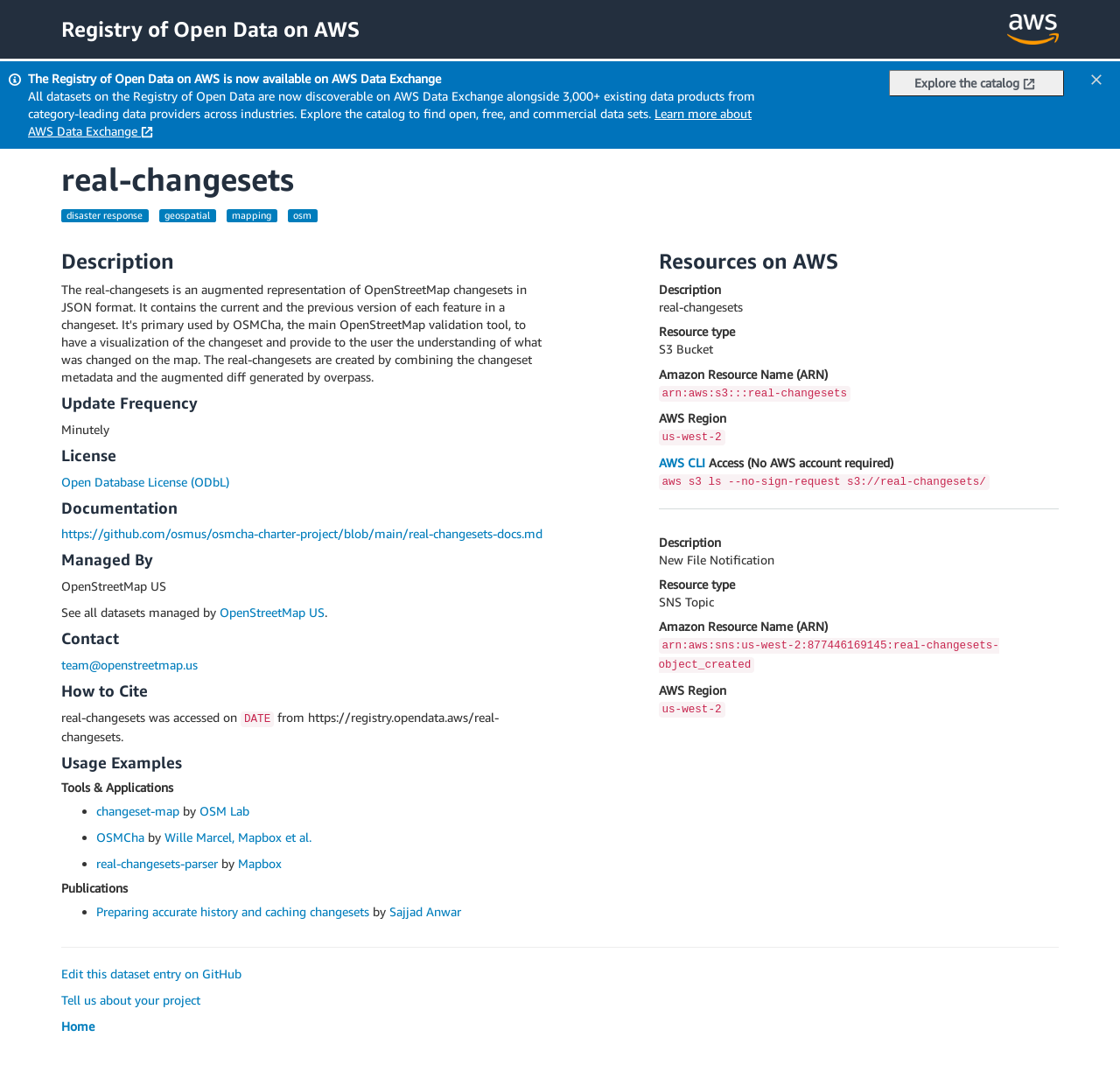Please provide a brief answer to the question using only one word or phrase: 
Who manages the dataset?

OpenStreetMap US